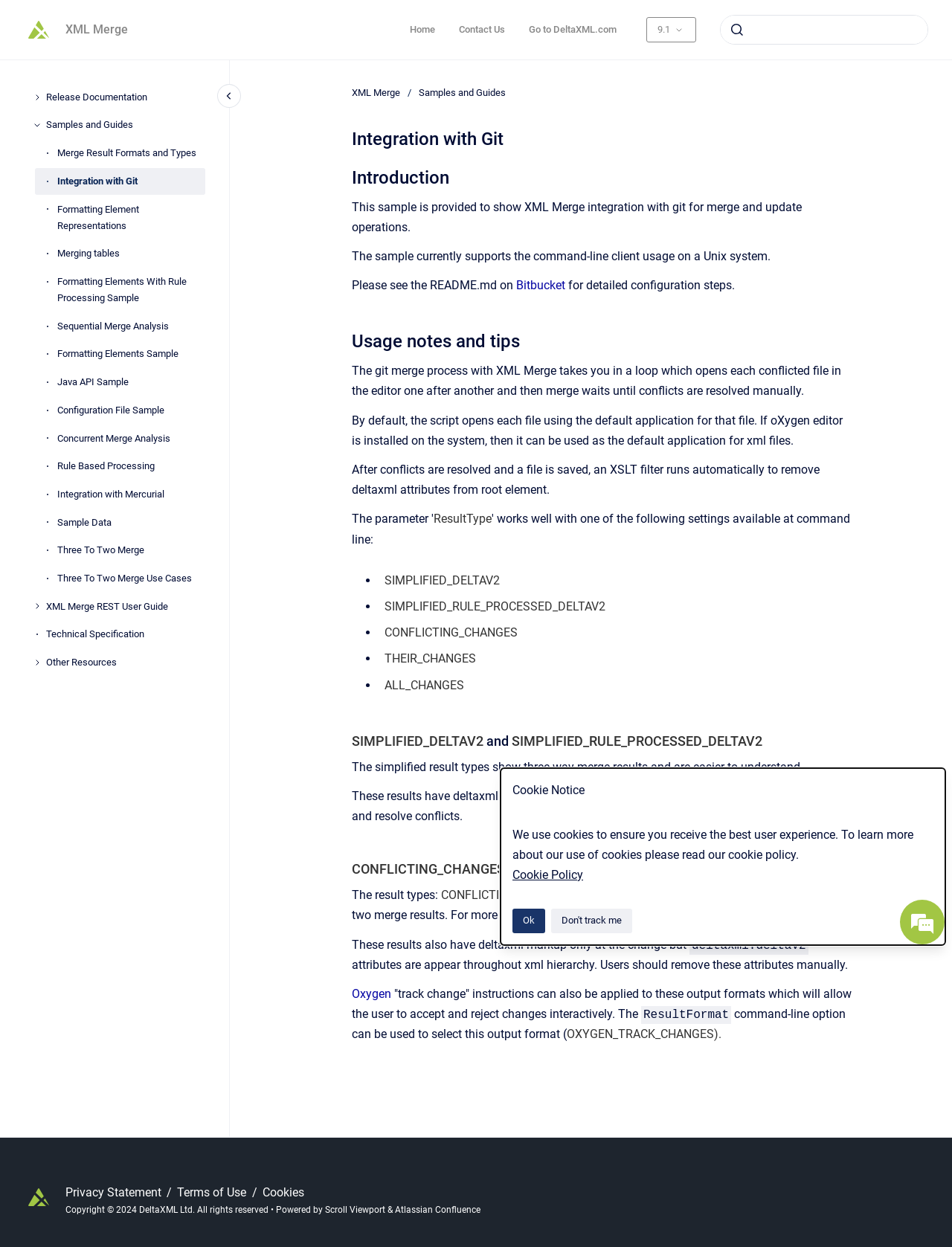What happens after conflicts are resolved and a file is saved?
Respond to the question with a well-detailed and thorough answer.

According to the webpage, after conflicts are resolved and a file is saved, an XSLT filter runs automatically to remove deltaxml attributes from the root element, which means that the XSLT filter will automatically remove the deltaxml attributes from the root element of the file.